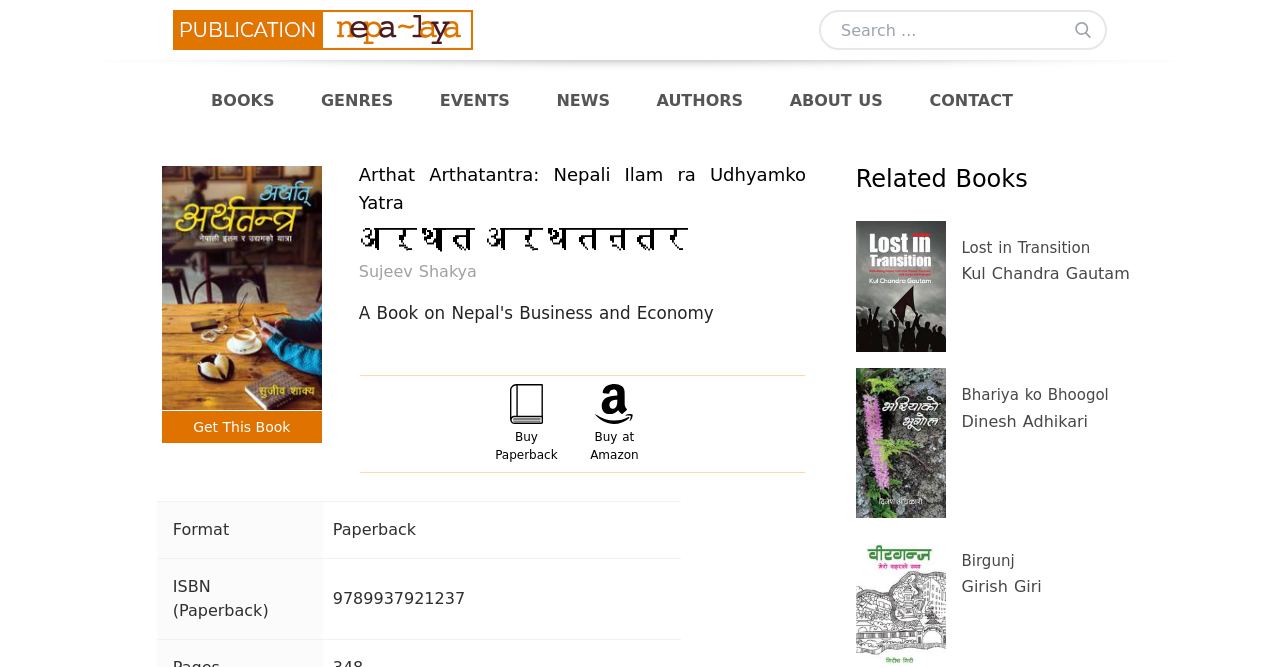Determine the bounding box coordinates of the element that should be clicked to execute the following command: "Subscribe to get free ebooks".

None